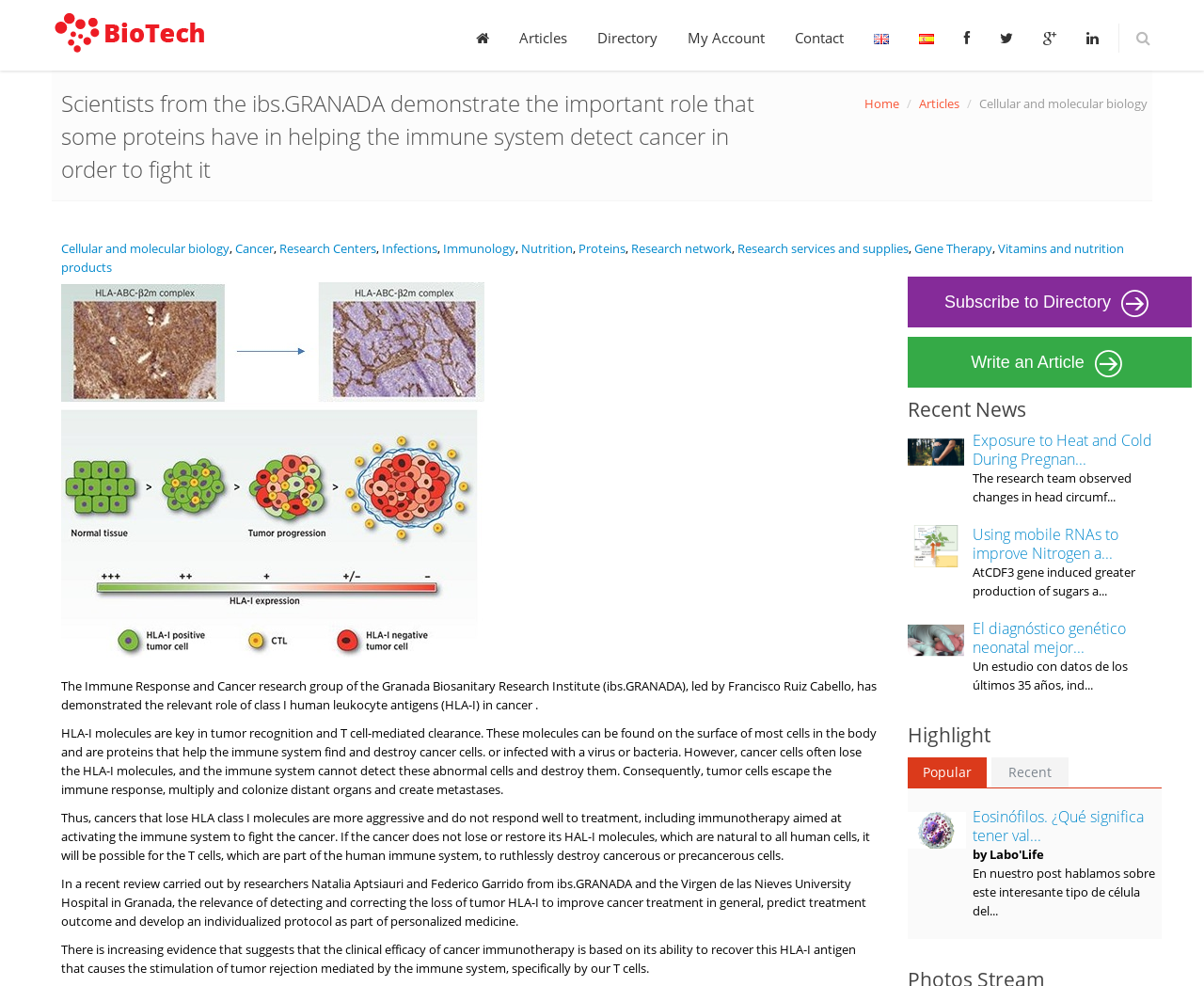Determine the main heading of the webpage and generate its text.

Scientists from the ibs.GRANADA demonstrate the important role that some proteins have in helping the immune system detect cancer in order to fight it